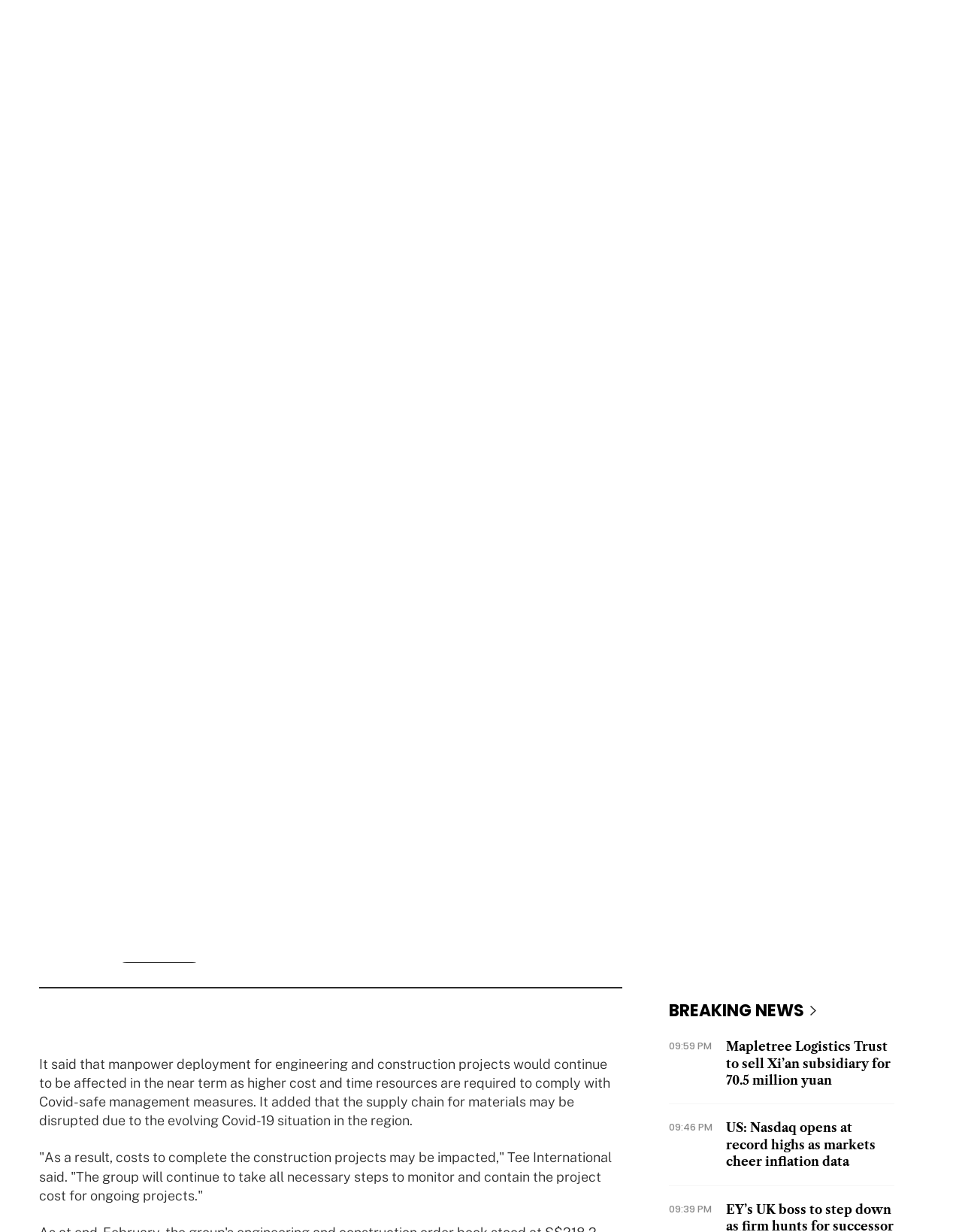Determine the bounding box coordinates of the region I should click to achieve the following instruction: "Follow Innovation Origins on Twitter". Ensure the bounding box coordinates are four float numbers between 0 and 1, i.e., [left, top, right, bottom].

None